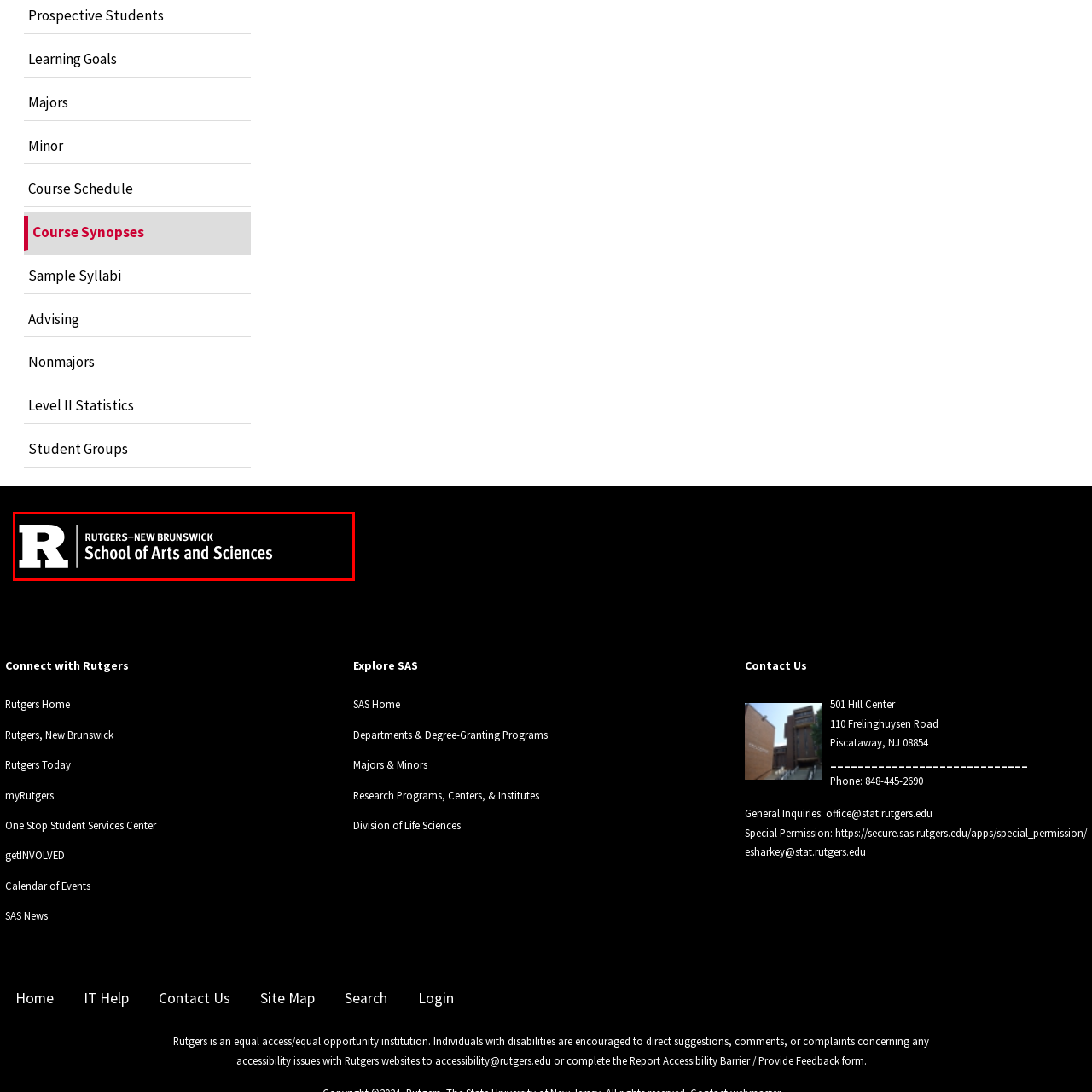What does the emblem reflect?
Inspect the image surrounded by the red bounding box and answer the question using a single word or a short phrase.

Academic excellence